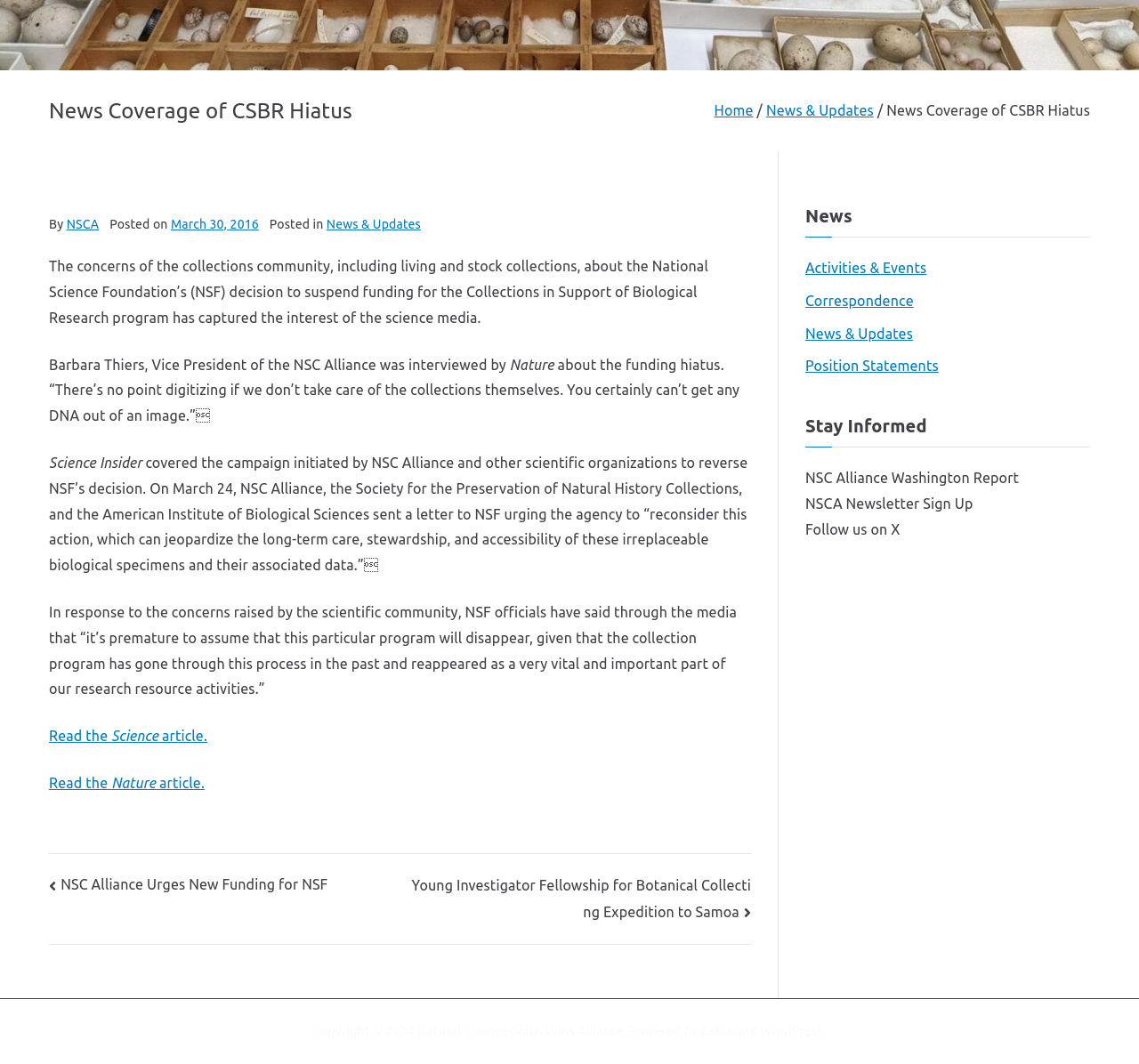Give the bounding box coordinates for the element described as: "NSCA Newsletter Sign Up".

[0.707, 0.466, 0.854, 0.481]